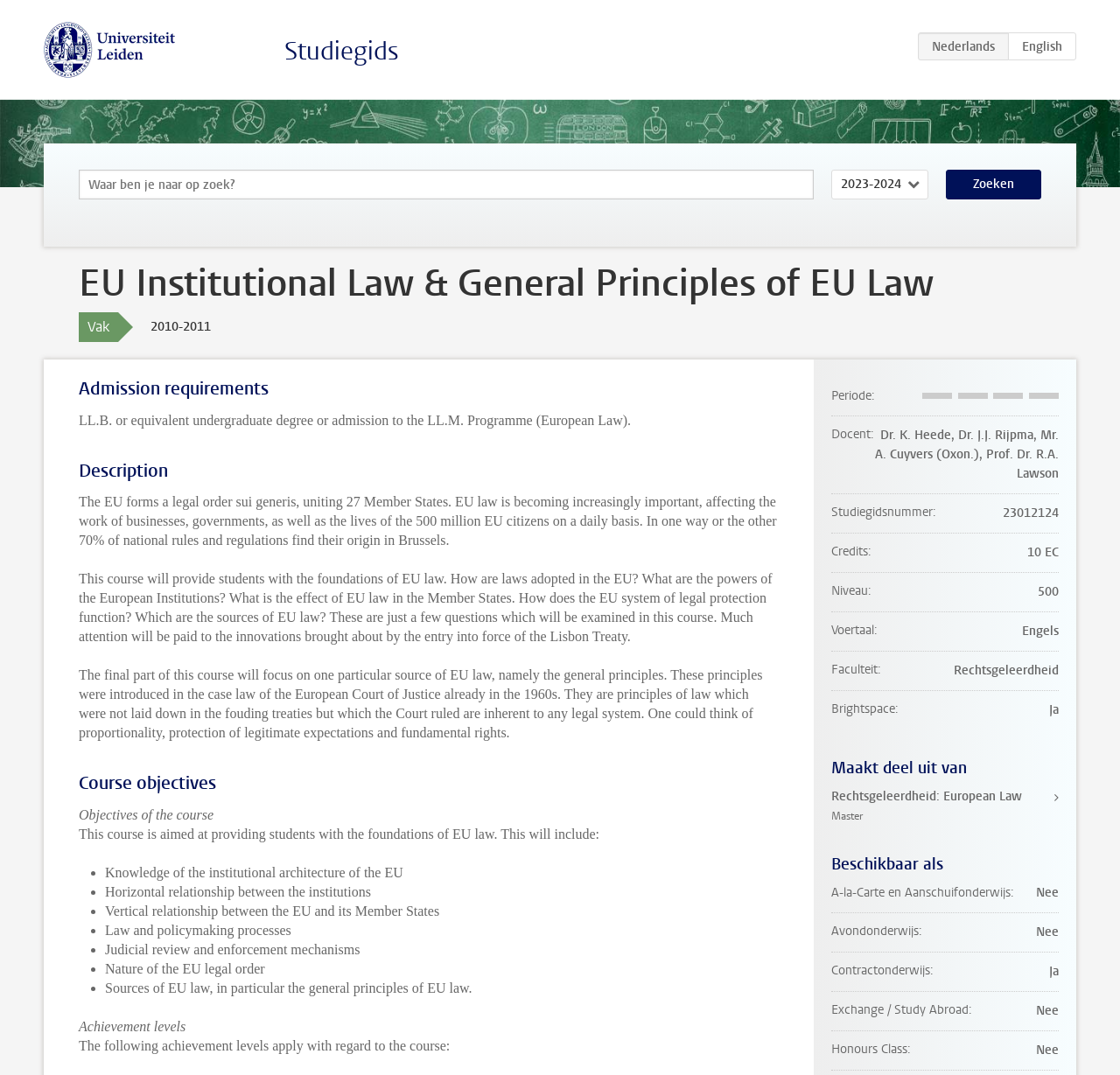How many credits is the course worth?
From the image, provide a succinct answer in one word or a short phrase.

10 EC